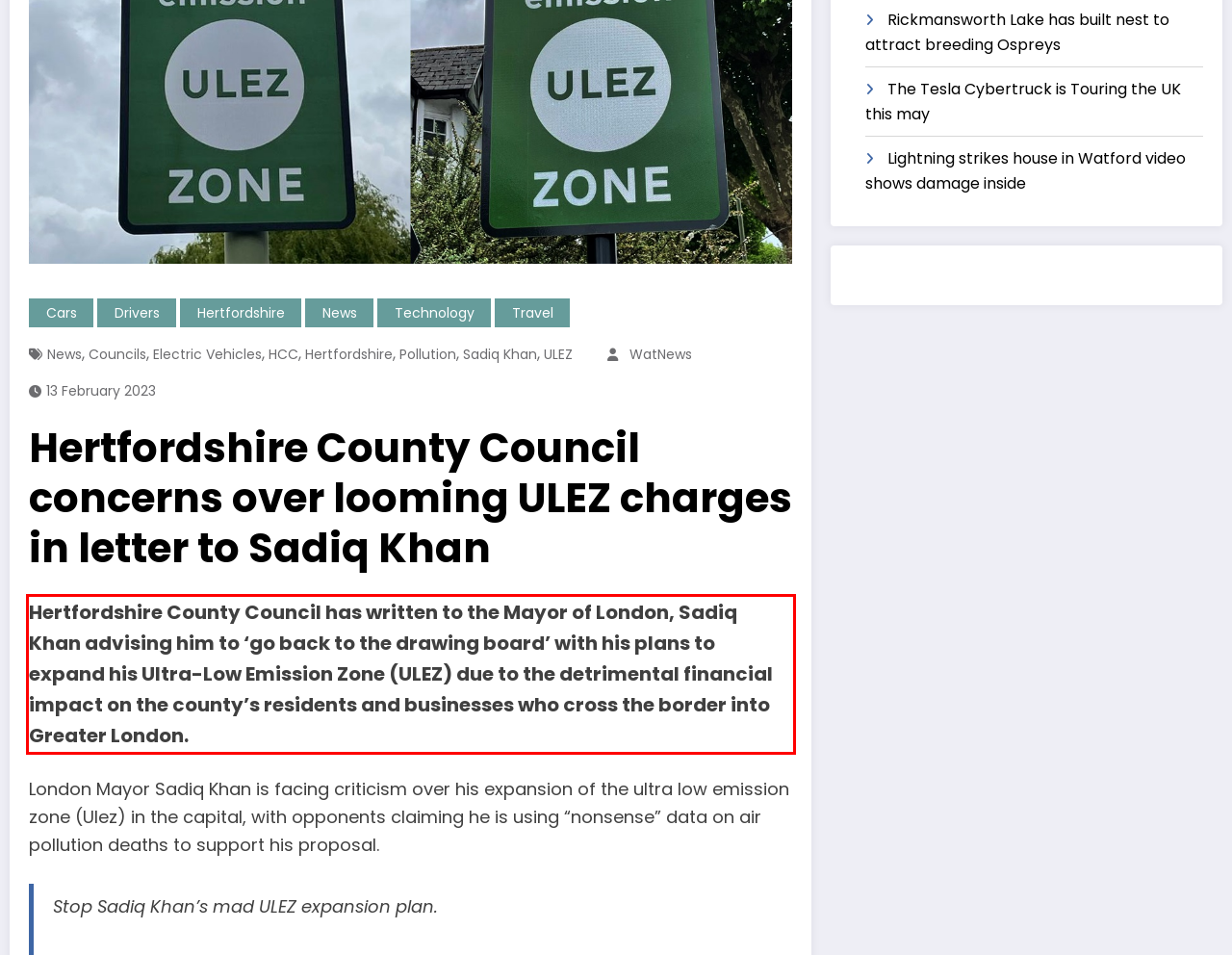Given a webpage screenshot with a red bounding box, perform OCR to read and deliver the text enclosed by the red bounding box.

Hertfordshire County Council has written to the Mayor of London, Sadiq Khan advising him to ‘go back to the drawing board’ with his plans to expand his Ultra-Low Emission Zone (ULEZ) due to the detrimental financial impact on the county’s residents and businesses who cross the border into Greater London.